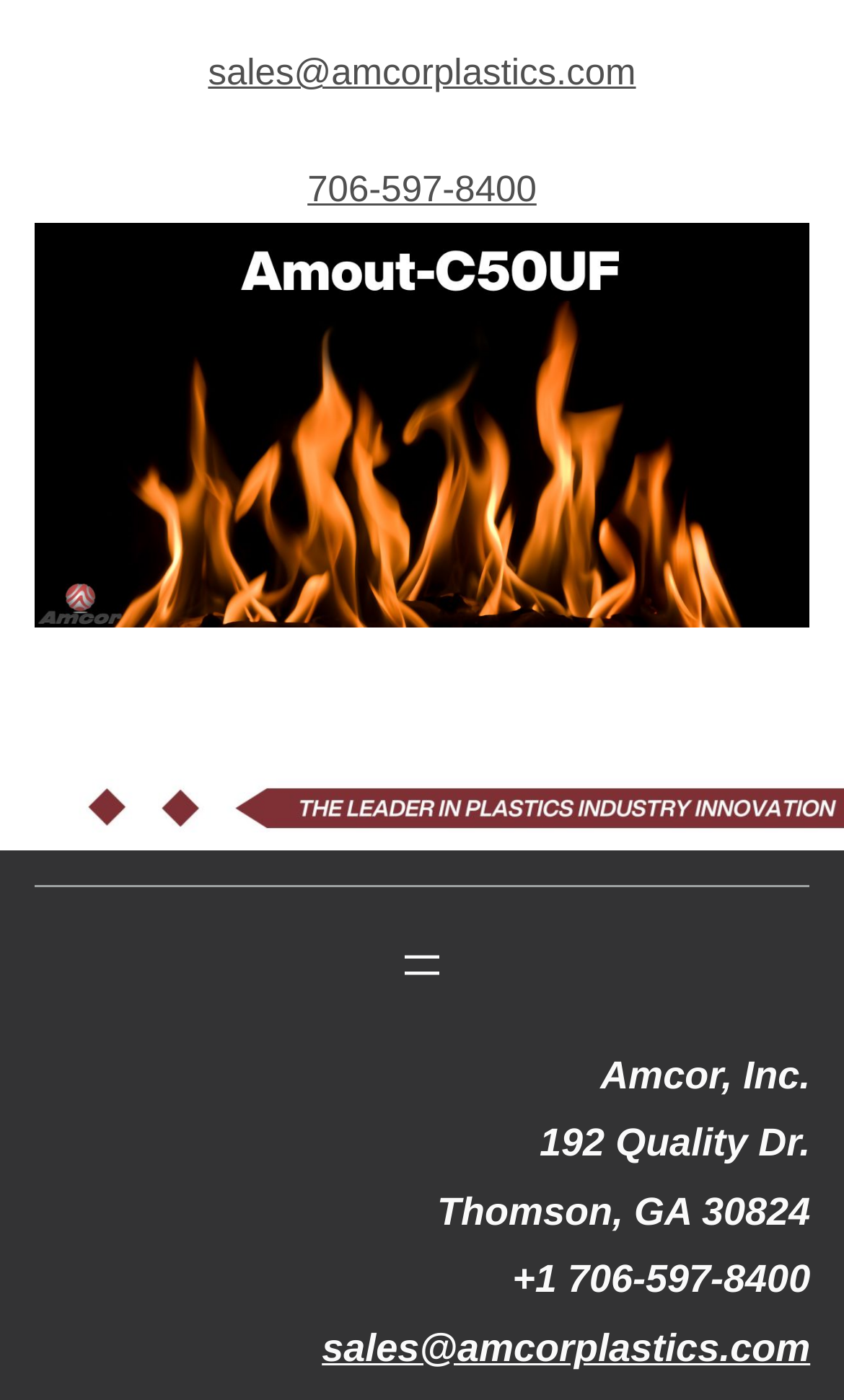What is the purpose of the button in the navigation?
Please answer the question with a single word or phrase, referencing the image.

Open menu